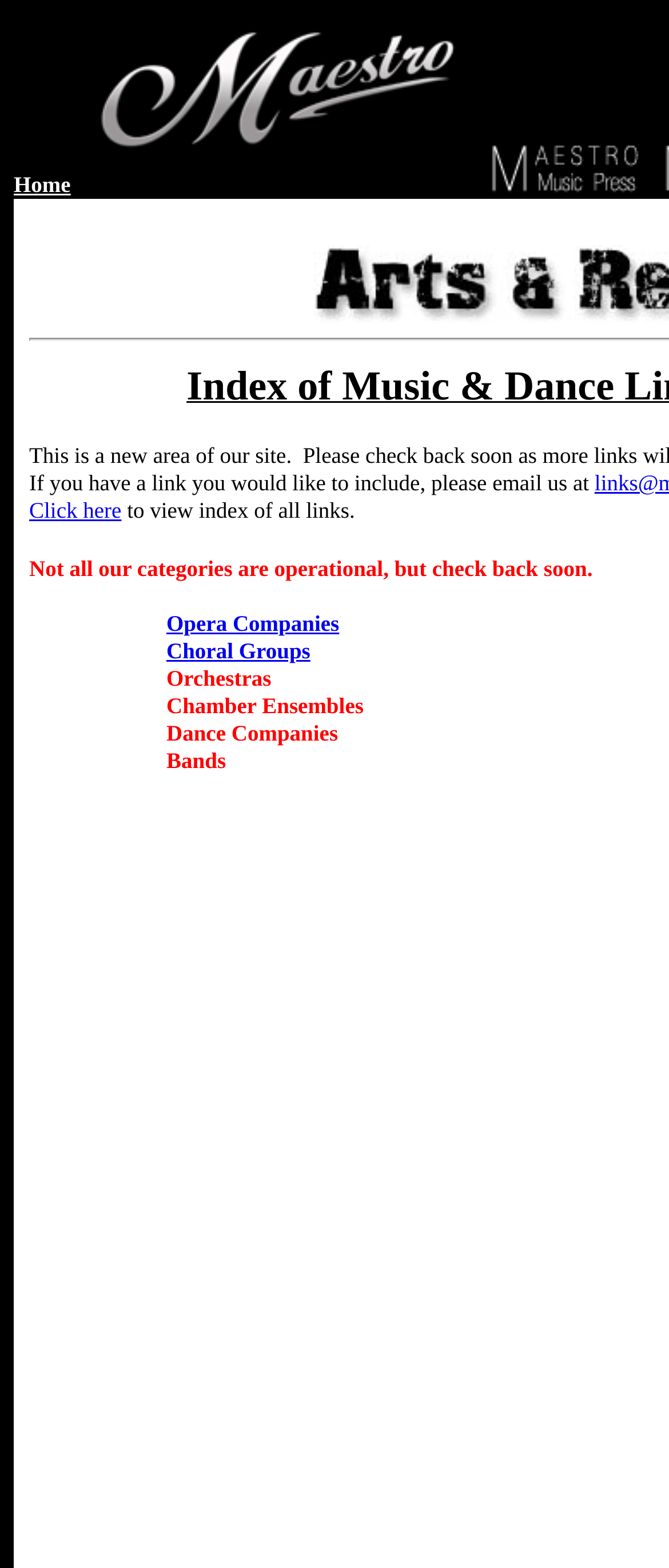Create an elaborate caption that covers all aspects of the webpage.

The webpage is titled "Maestro Arts & Reviews - Music and Dance Links". It has a table-like structure with three columns, each taking up approximately one-third of the page width. The top row of the table contains three empty cells.

Below the top row, there is a second row with three cells, each containing a link. The leftmost cell has a link labeled "Home", while the rightmost cell has an image with a link labeled "Click here". The middle cell is empty.

The image with the "Click here" link is positioned near the top-right corner of the page. When clicked, it leads to a section with several links and text labels, including "Opera Companies", "Choral Groups", "Orchestras", "Chamber Ensembles", "Dance Companies", "Bands", and a non-breaking space character. These links and labels are arranged vertically, with the "Opera Companies" link at the top and the non-breaking space character at the bottom.